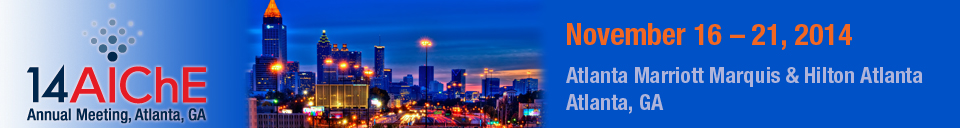Paint a vivid picture with your description of the image.

The image prominently showcases a vibrant skyline of Atlanta, Georgia, serving as a backdrop for the 2014 AIChE Annual Meeting, which took place from November 16 to 21. The event was hosted at two key venues: the Atlanta Marriott Marquis and Hilton Atlanta. The visually striking design utilizes a gradient background, transitioning from blue to light, creating a modern and inviting atmosphere. Key information about the meeting is displayed in bold, emphasizing the date and location, making it easy for attendees to recognize the significance of the gathering within the chemical engineering community. The combination of imagery and text effectively conveys the excitement and professionalism associated with this major industry event.